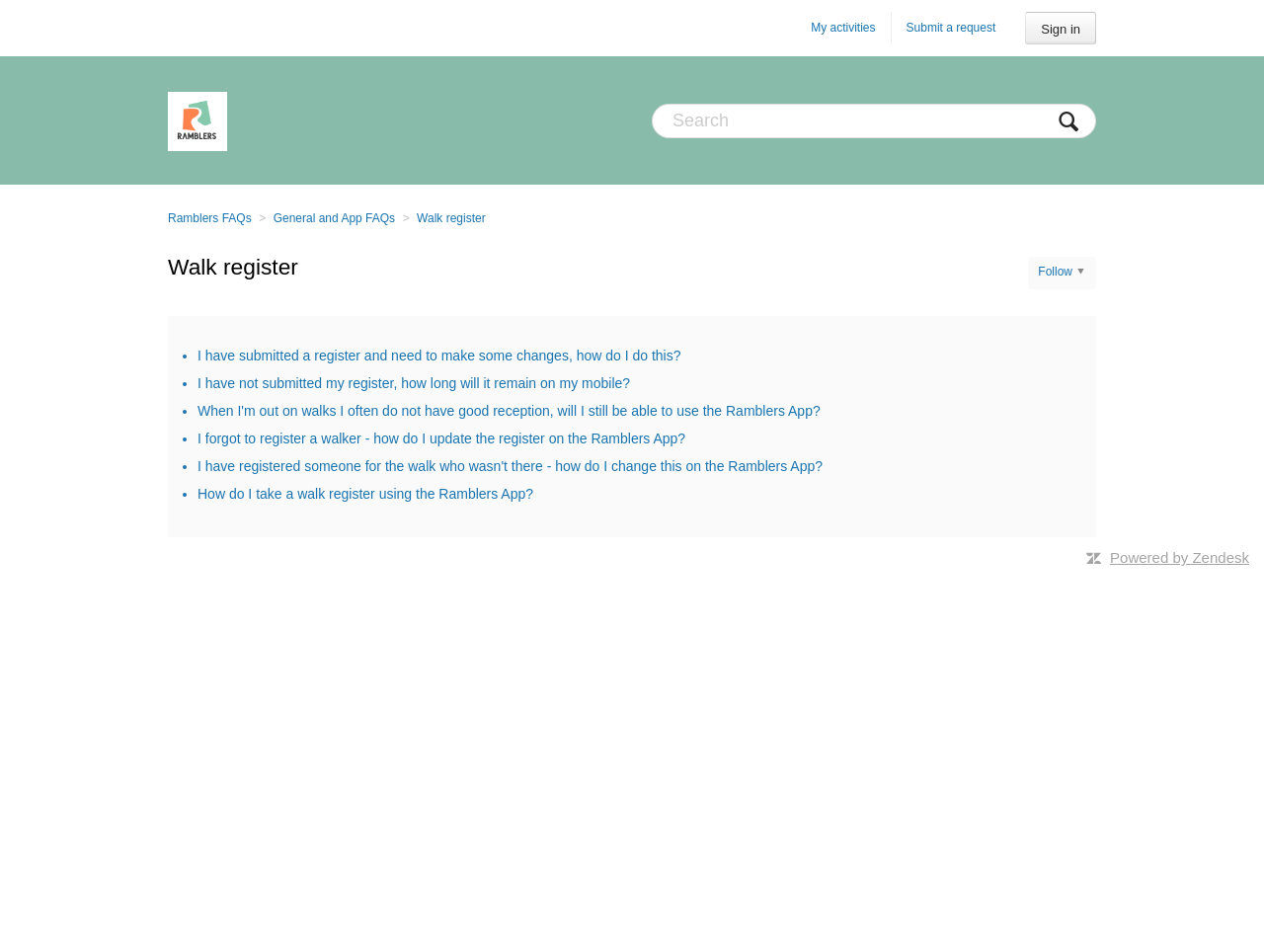What is the logo of the website?
Analyze the image and deliver a detailed answer to the question.

The logo is located at the top-left corner of the page and is an image with the text 'Logo' associated with it, suggesting that it represents the Ramblers brand or organization.